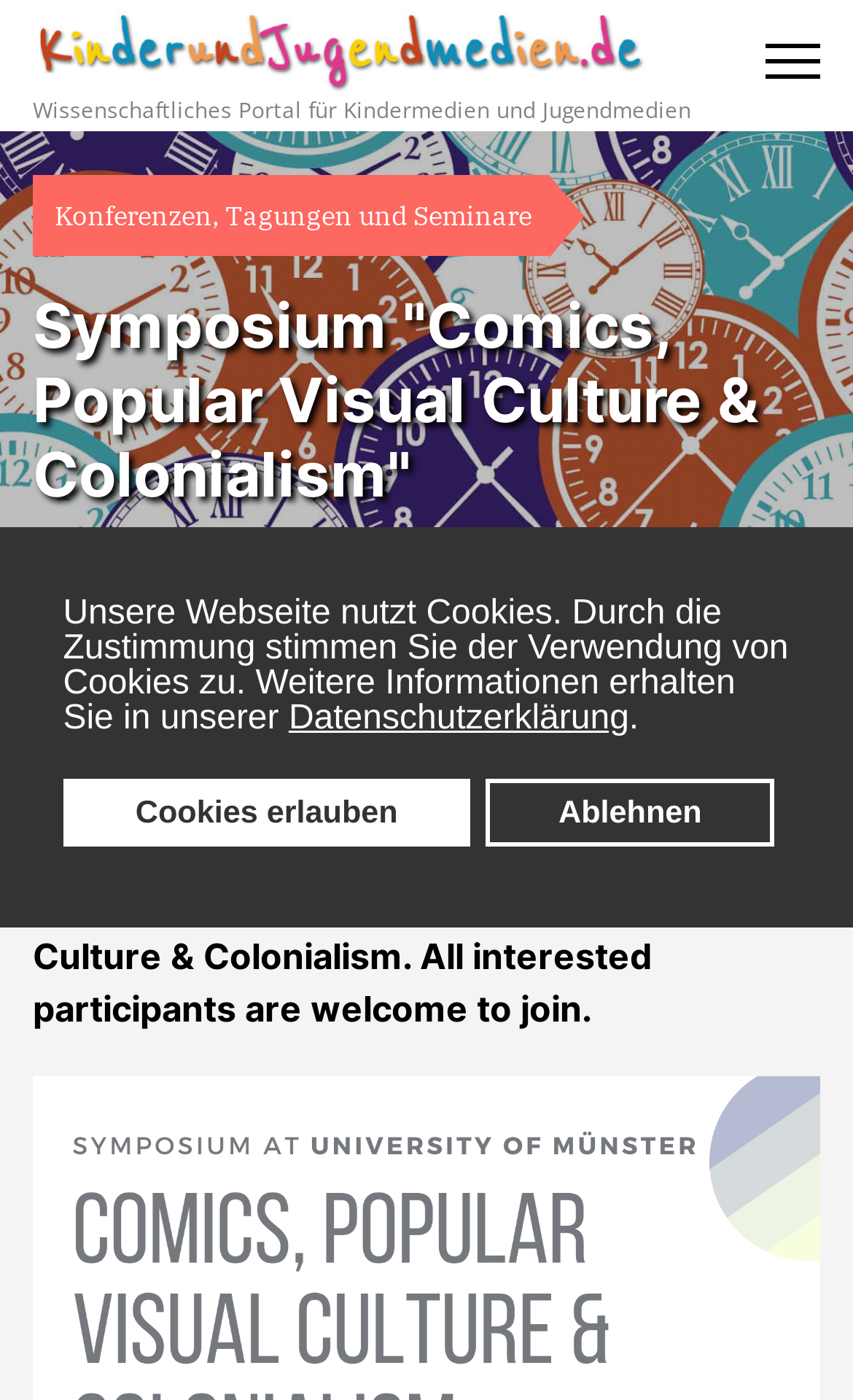What is the date of the symposium?
Please use the visual content to give a single word or phrase answer.

January 27, 2023